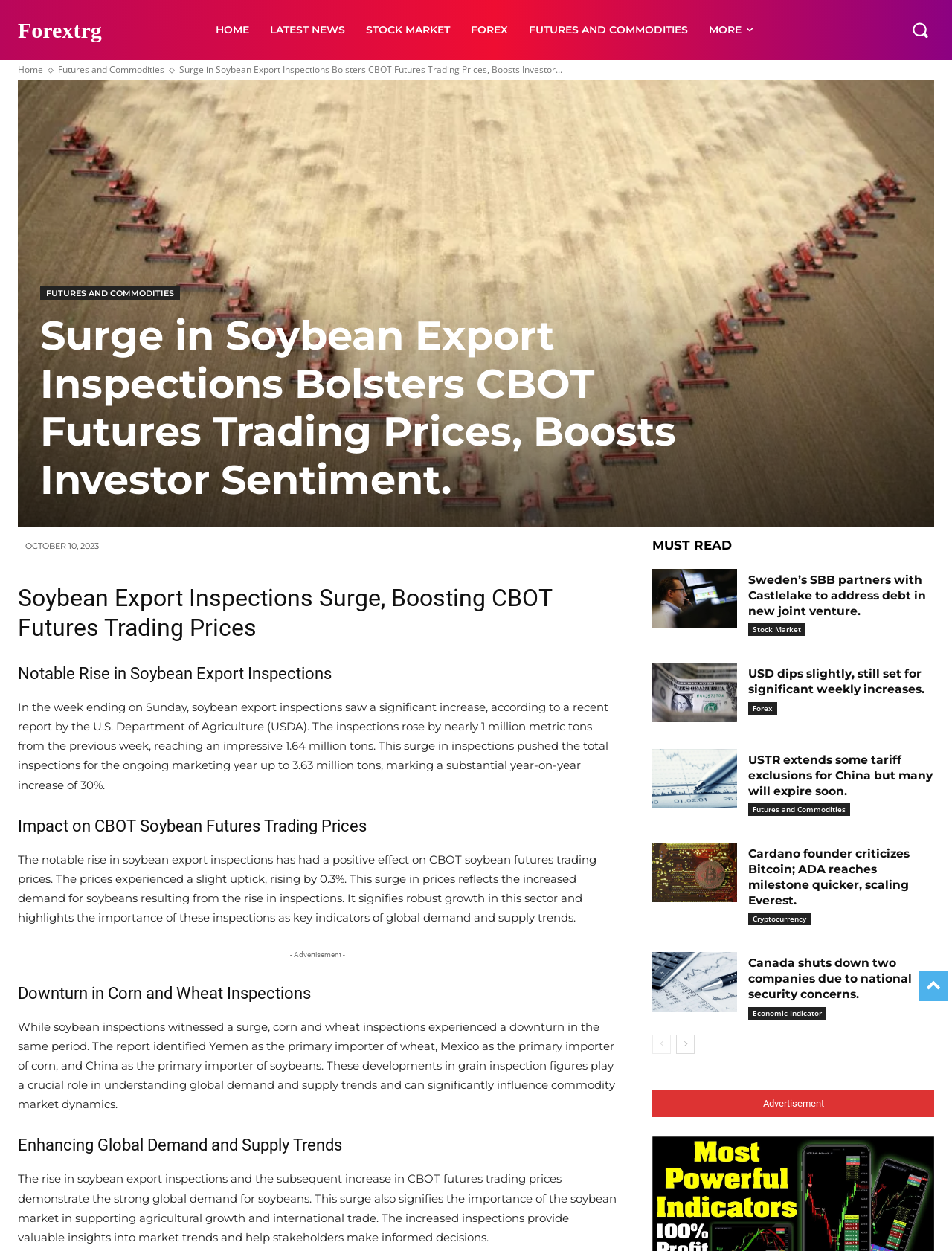Identify the bounding box coordinates of the area that should be clicked in order to complete the given instruction: "Go to the 'FUTURES AND COMMODITIES' page". The bounding box coordinates should be four float numbers between 0 and 1, i.e., [left, top, right, bottom].

[0.544, 0.0, 0.733, 0.048]